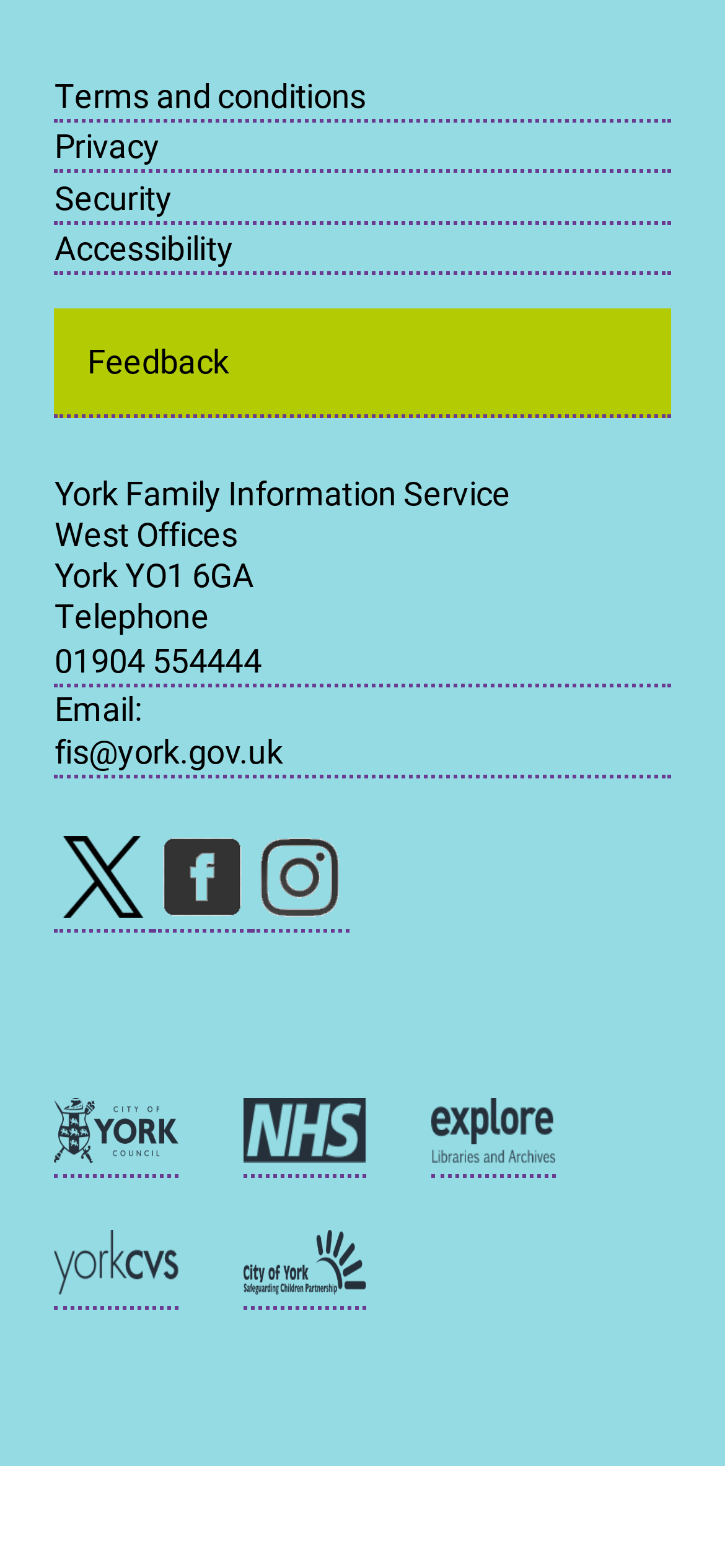Can you find the bounding box coordinates for the element that needs to be clicked to execute this instruction: "Explore York"? The coordinates should be given as four float numbers between 0 and 1, i.e., [left, top, right, bottom].

[0.595, 0.699, 0.765, 0.751]